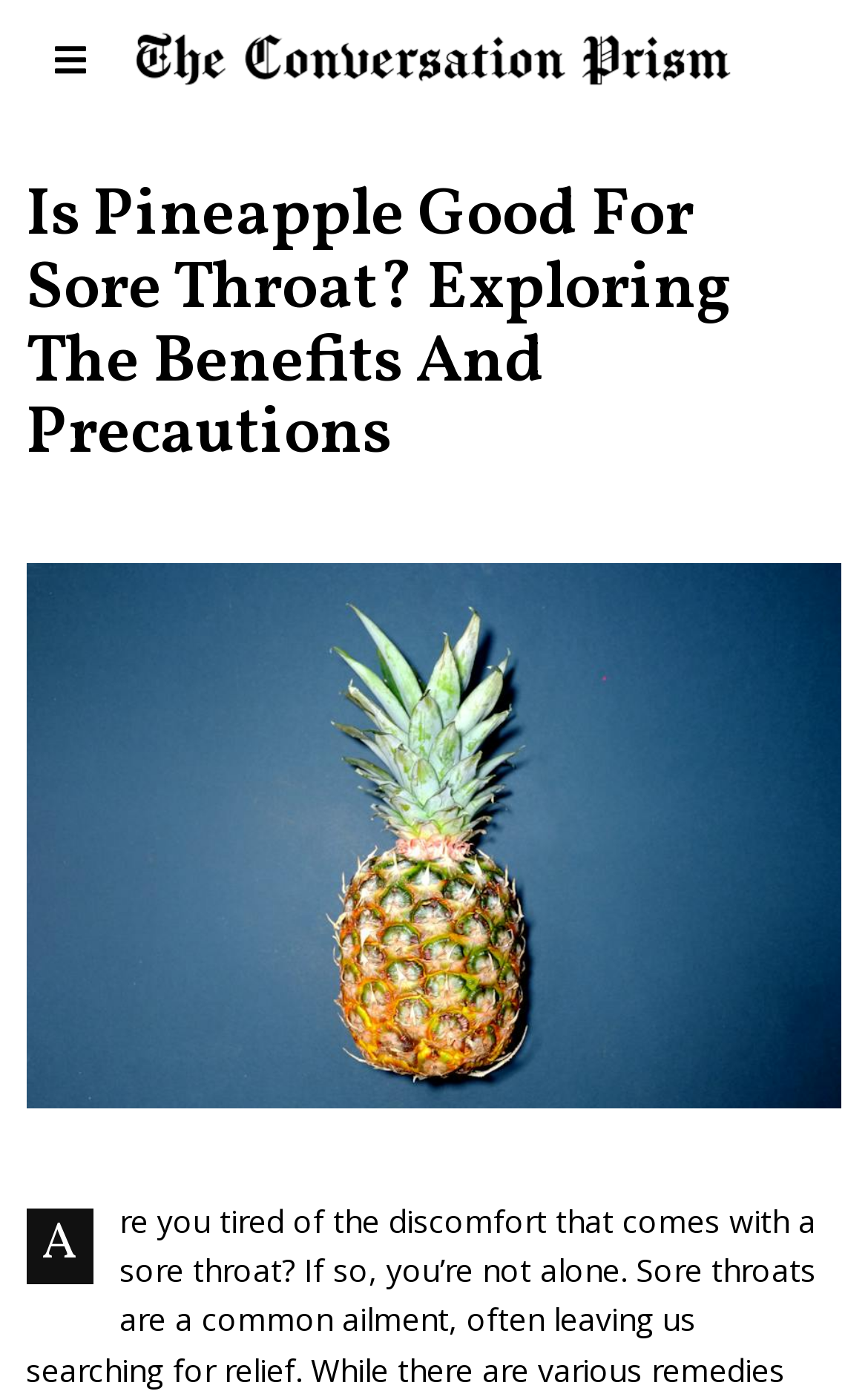Please give a succinct answer to the question in one word or phrase:
Is there a figure on the webpage?

Yes